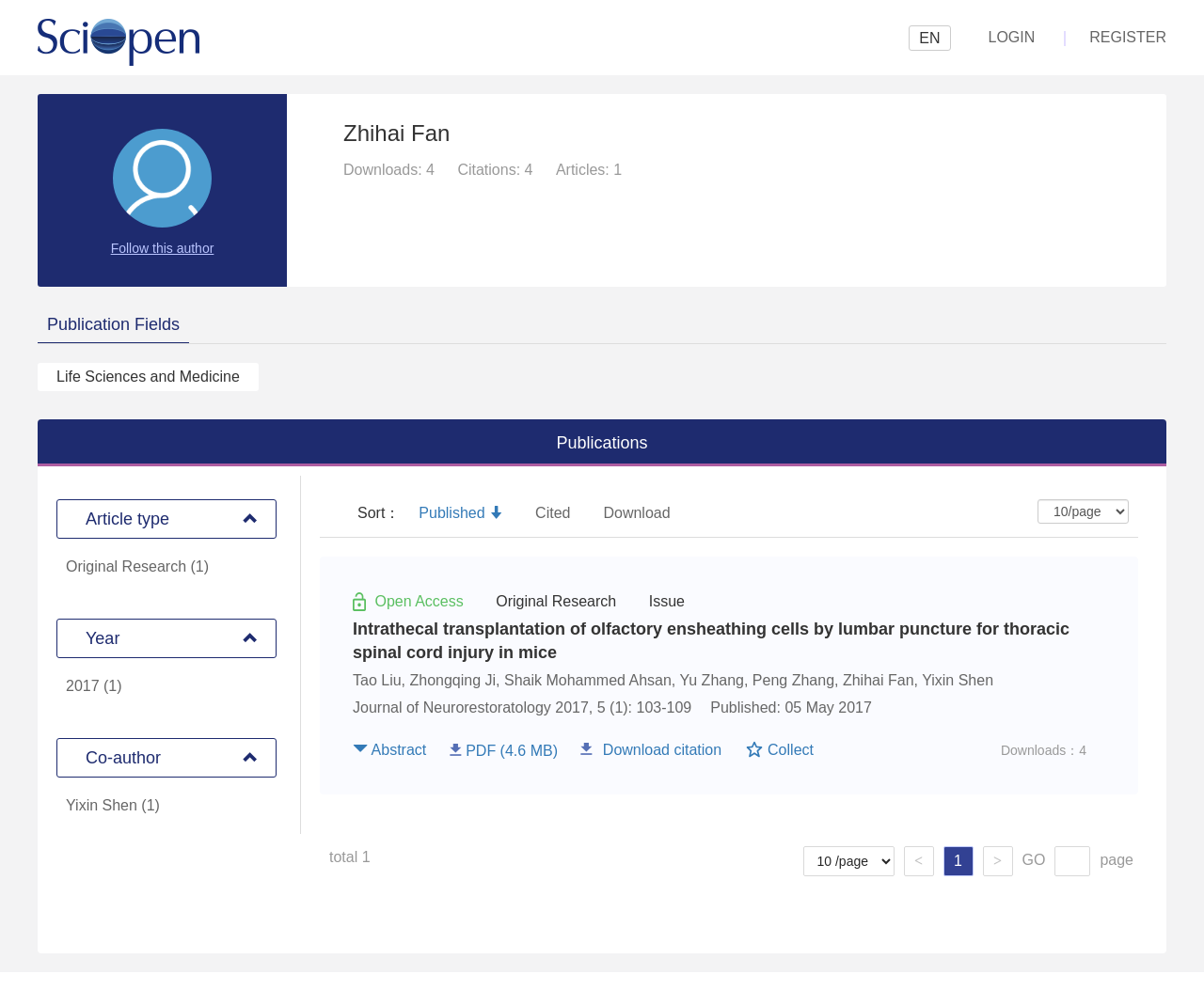Determine the bounding box coordinates of the clickable region to carry out the instruction: "Select the article type".

[0.047, 0.496, 0.23, 0.536]